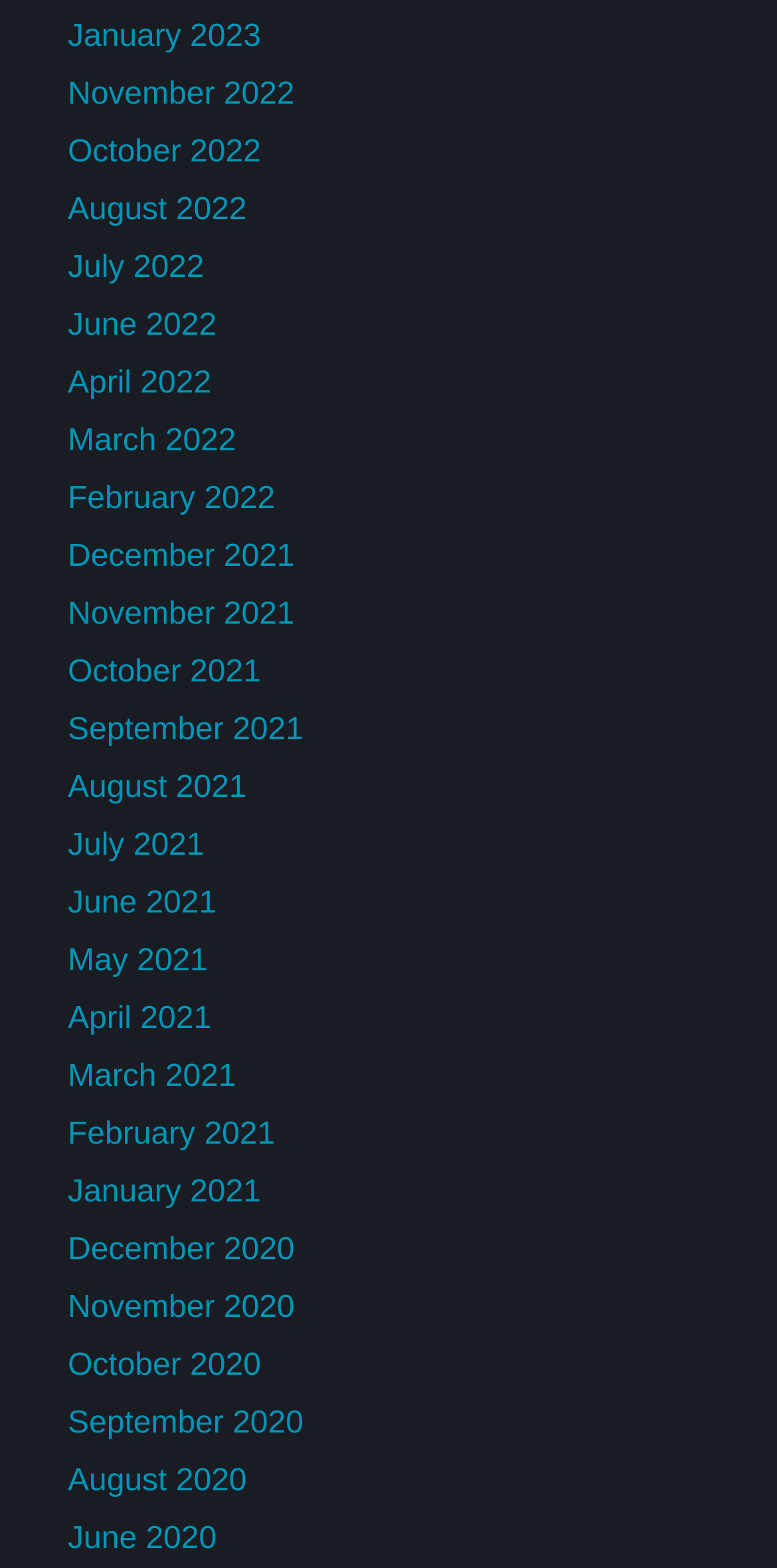Respond with a single word or short phrase to the following question: 
What is the earliest month listed on the webpage?

June 2020